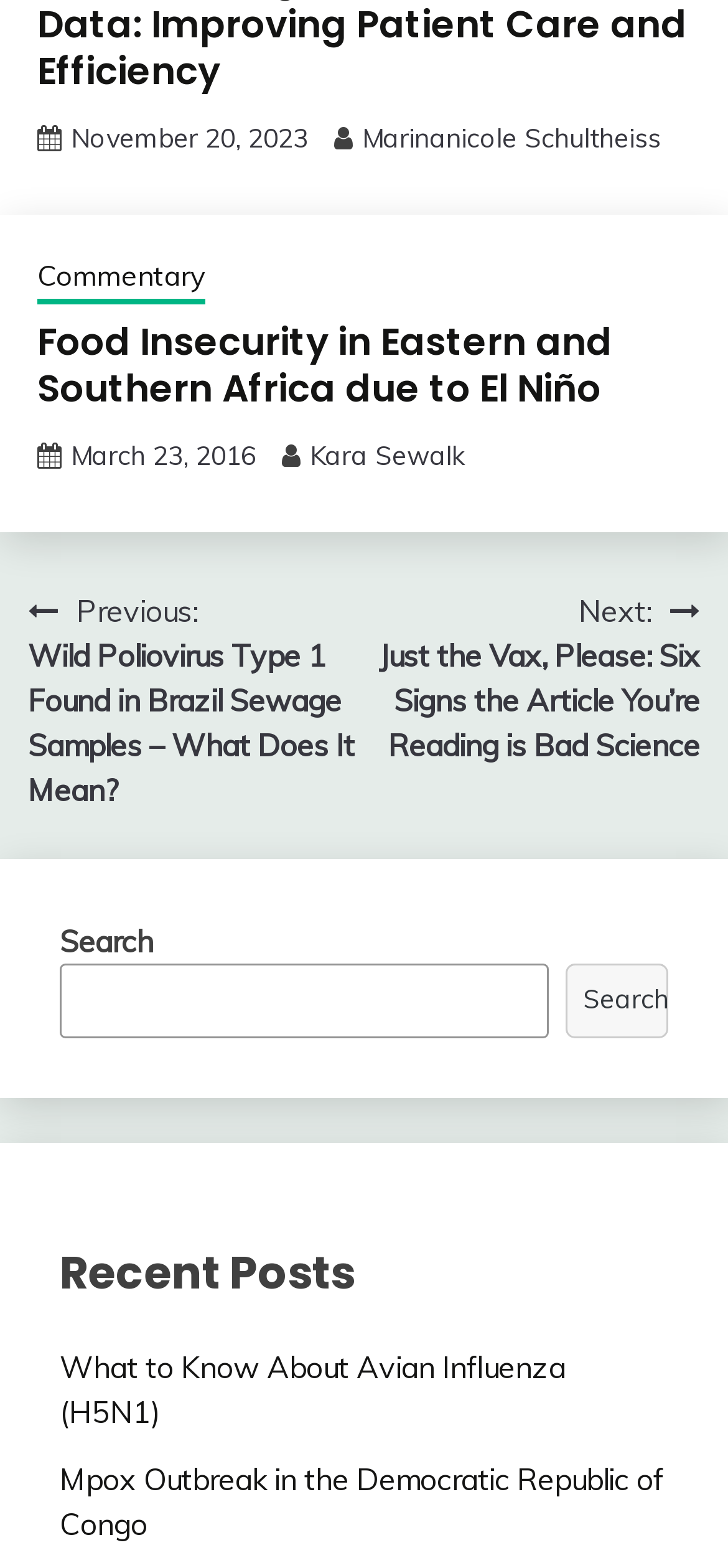Show me the bounding box coordinates of the clickable region to achieve the task as per the instruction: "View post about Food Insecurity in Eastern and Southern Africa due to El Niño".

[0.051, 0.201, 0.841, 0.264]